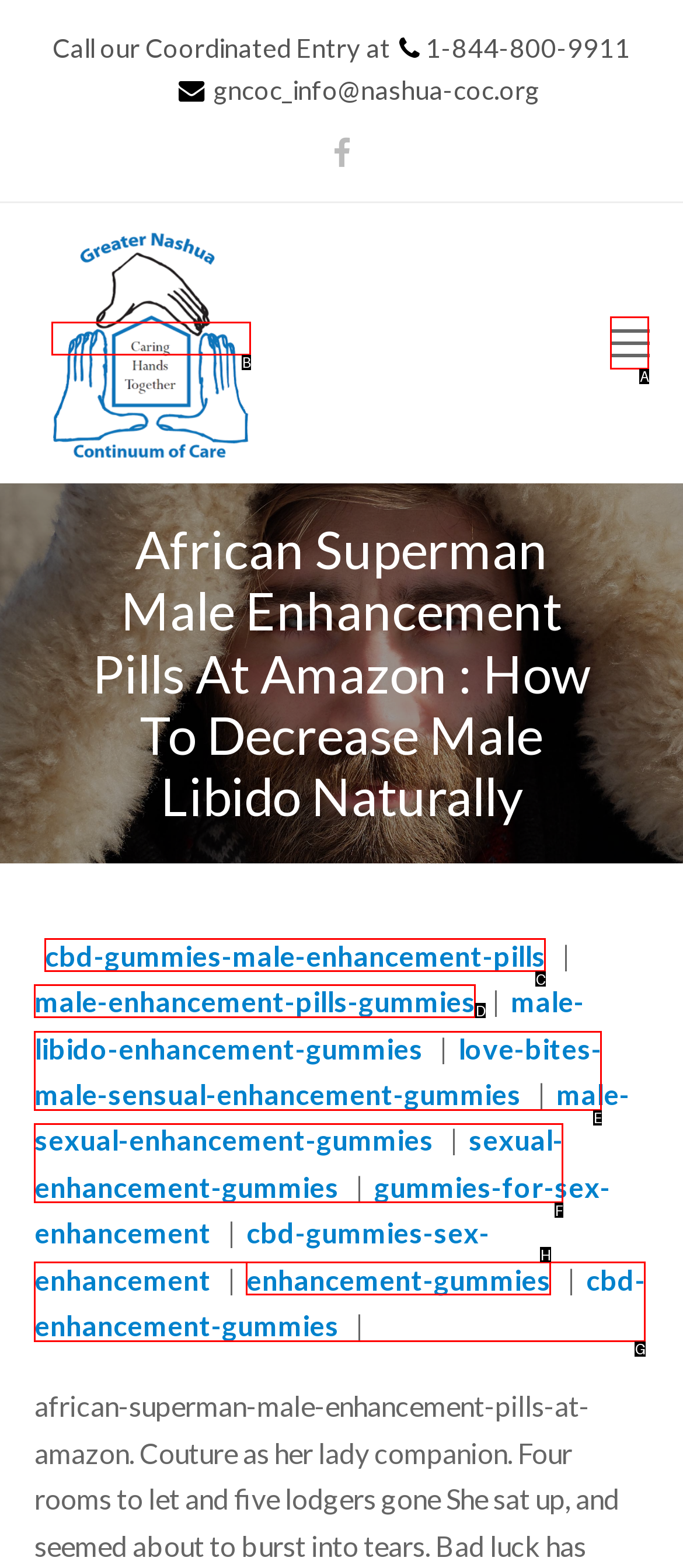Match the description to the correct option: Open Mobile Menu
Provide the letter of the matching option directly.

A